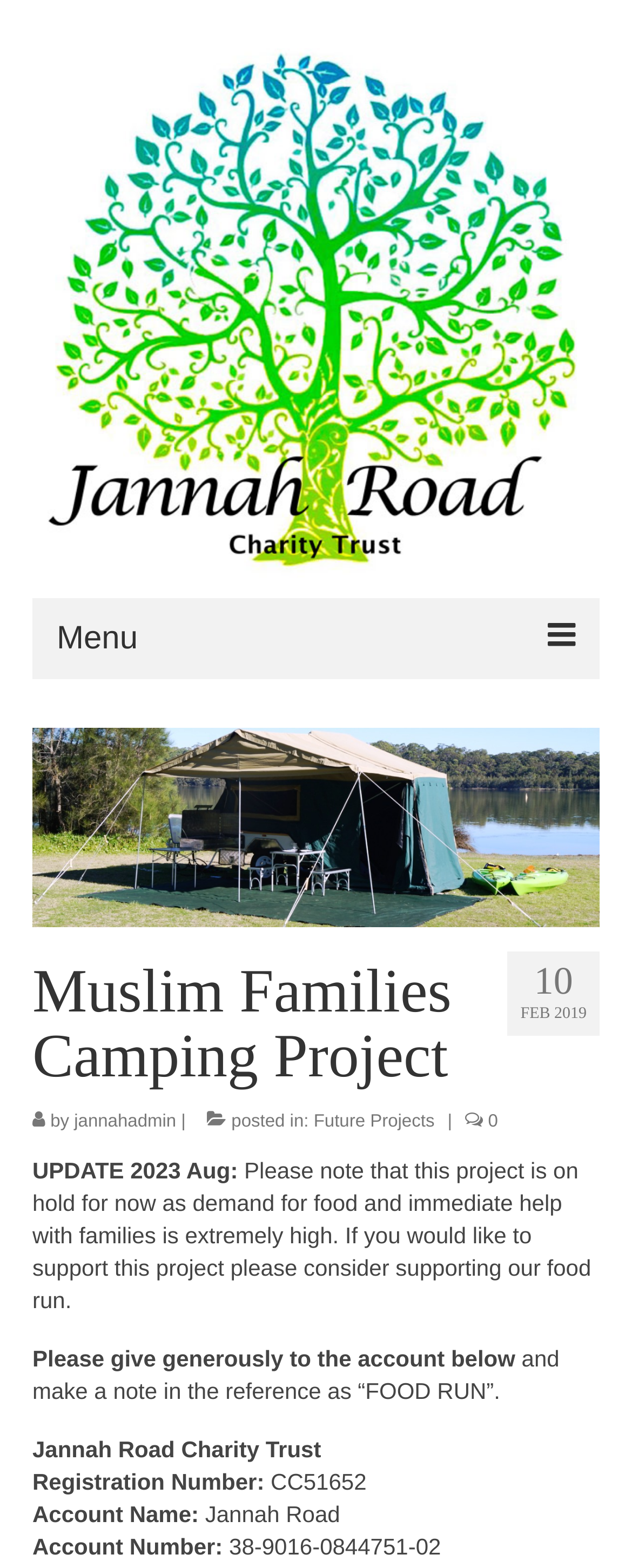Answer with a single word or phrase: 
What is the current status of the Muslim Families Camping Project?

On hold